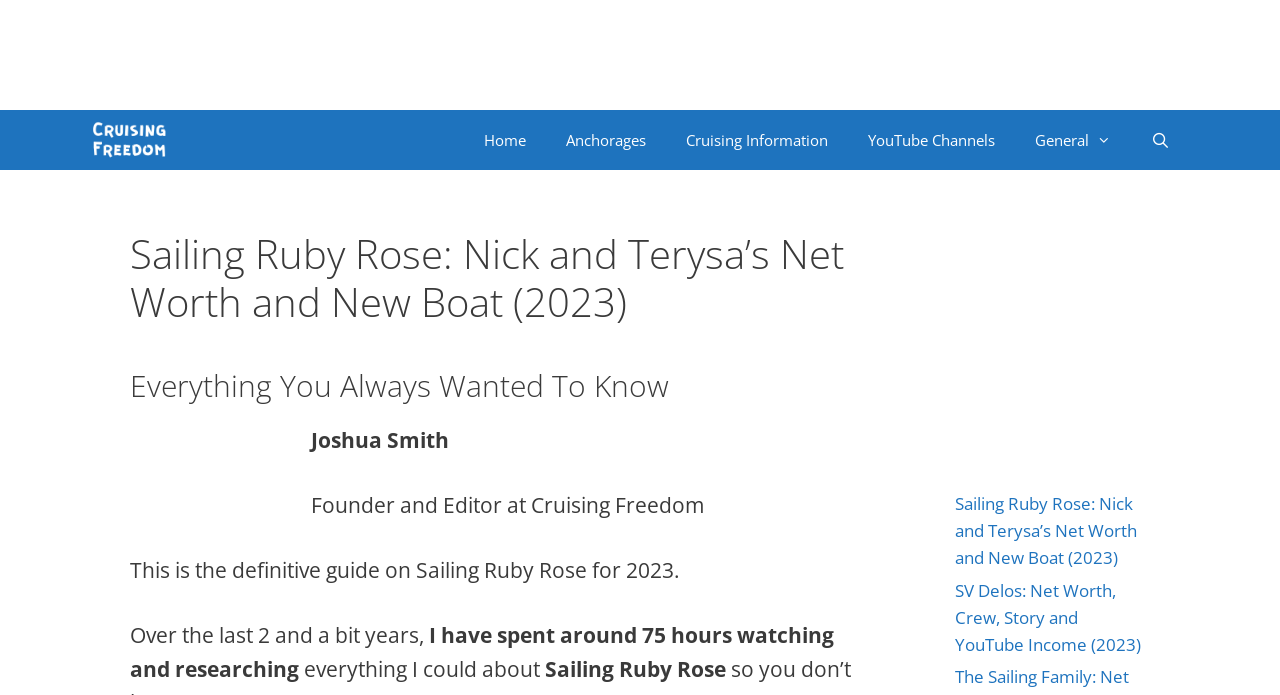How many navigation links are there?
Please ensure your answer to the question is detailed and covers all necessary aspects.

I counted the number of link elements under the navigation element with ID 6. There are 6 link elements, which are '⛵️ Cruising Freedom', 'Home', 'Anchorages', 'Cruising Information', 'YouTube Channels', and 'General '.